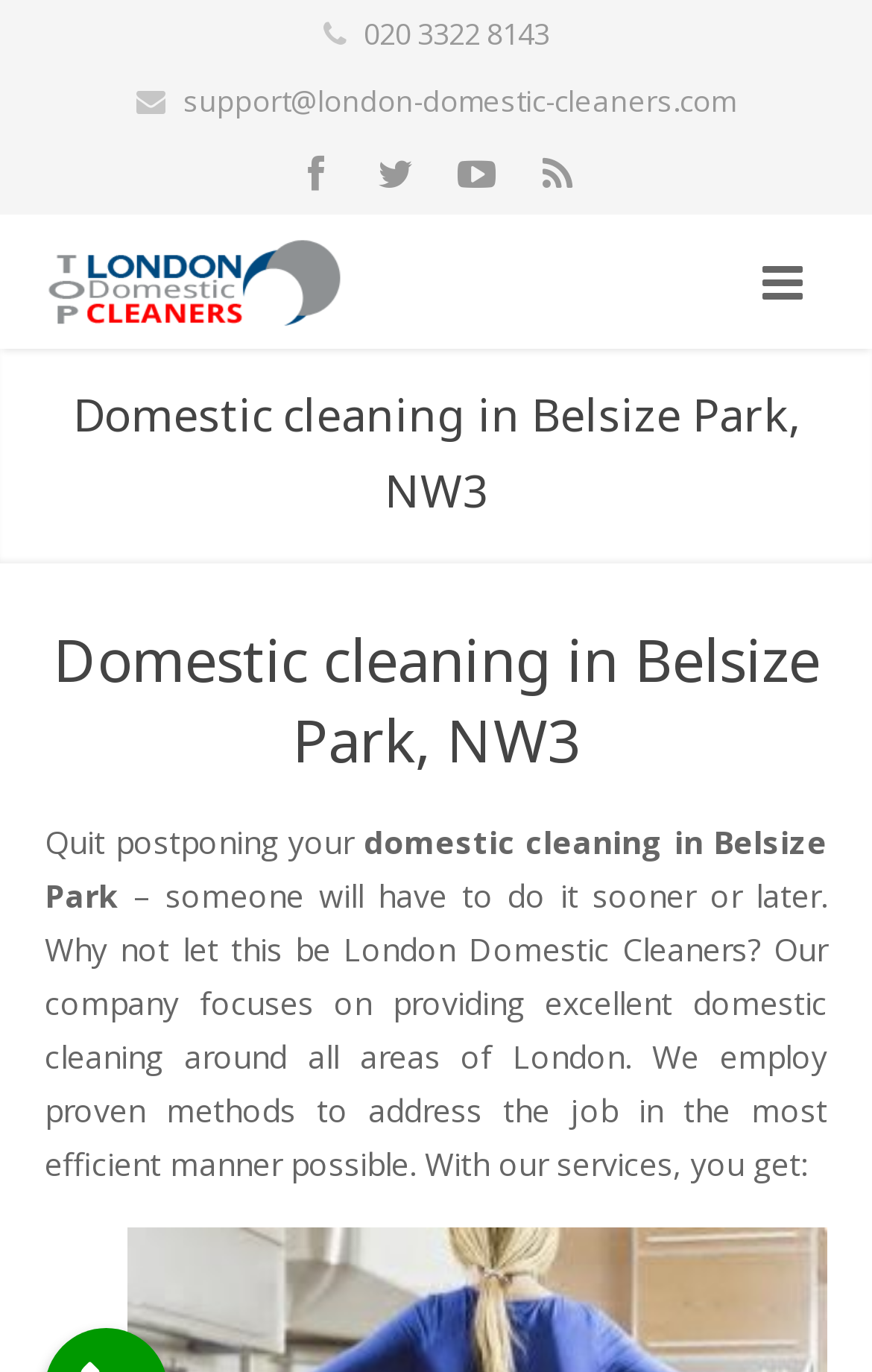Locate the UI element that matches the description support@london-domestic-cleaners.com in the webpage screenshot. Return the bounding box coordinates in the format (top-left x, top-left y, bottom-right x, bottom-right y), with values ranging from 0 to 1.

[0.21, 0.059, 0.844, 0.088]